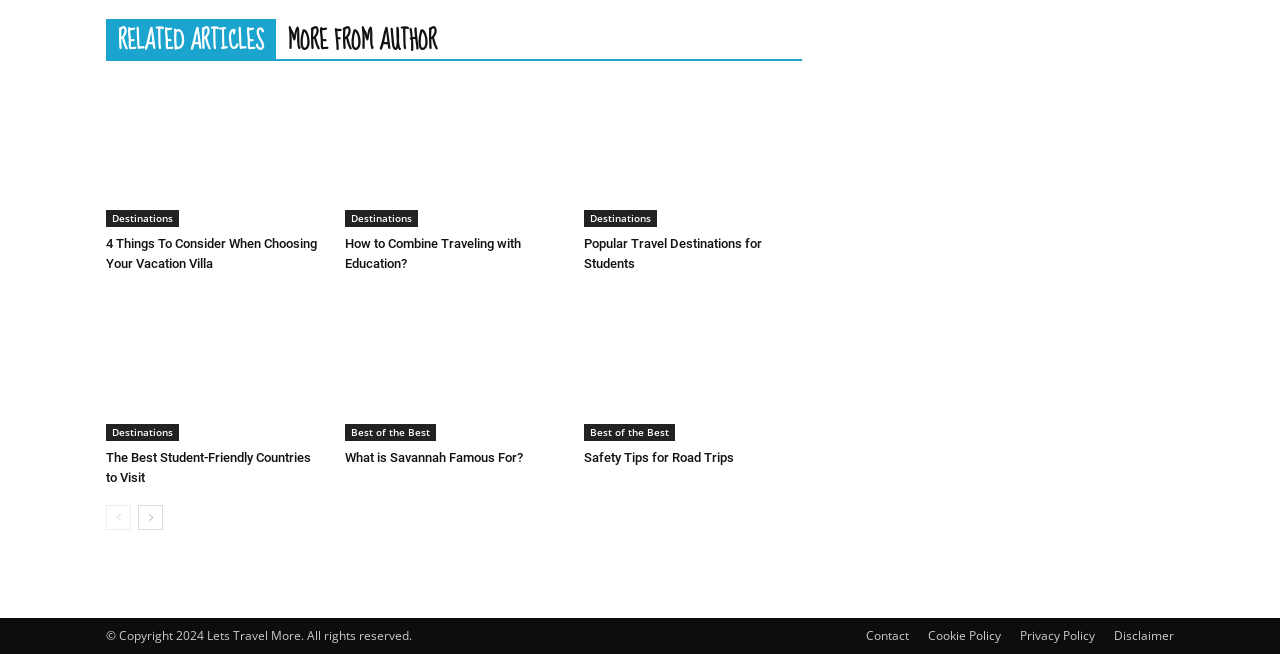Using the details in the image, give a detailed response to the question below:
What is the purpose of the links at the bottom of the webpage?

The links at the bottom of the webpage, including 'Contact', 'Cookie Policy', 'Privacy Policy', and 'Disclaimer', suggest that they are providing legal information and resources to users, which is a common practice on many websites.